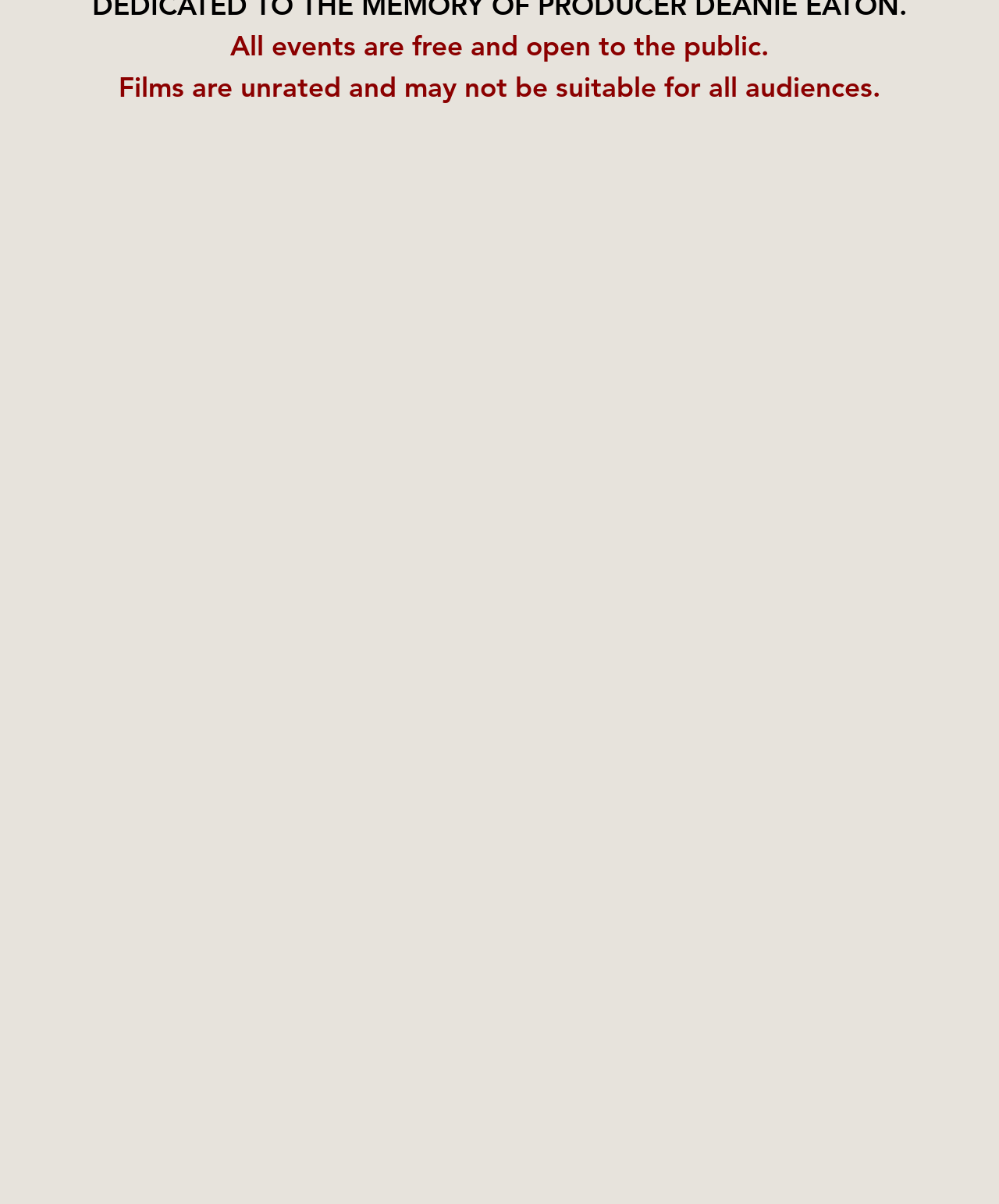Please predict the bounding box coordinates (top-left x, top-left y, bottom-right x, bottom-right y) for the UI element in the screenshot that fits the description: VIEW TRAILER

[0.562, 0.712, 0.641, 0.724]